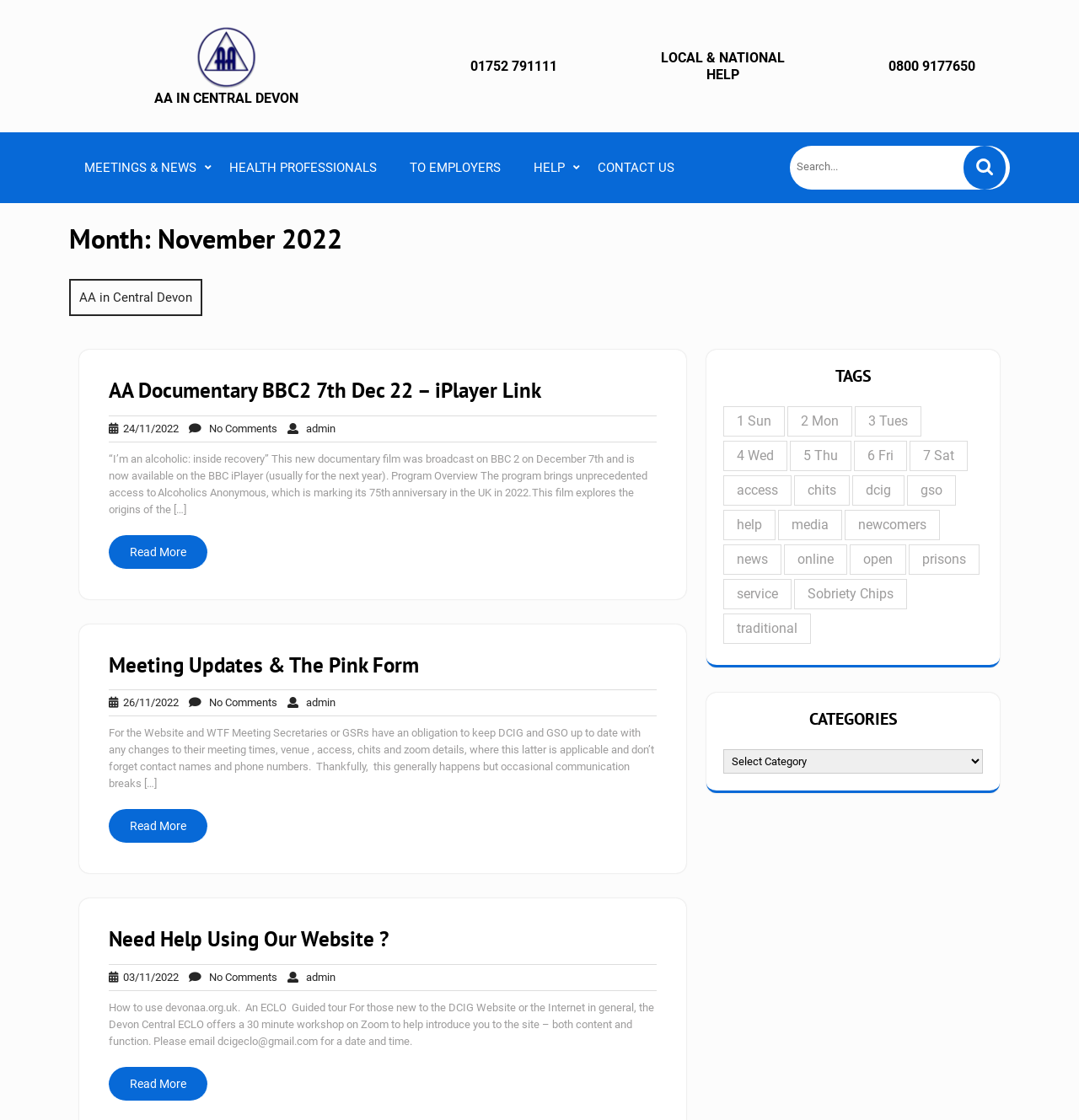Please determine and provide the text content of the webpage's heading.

Month: November 2022